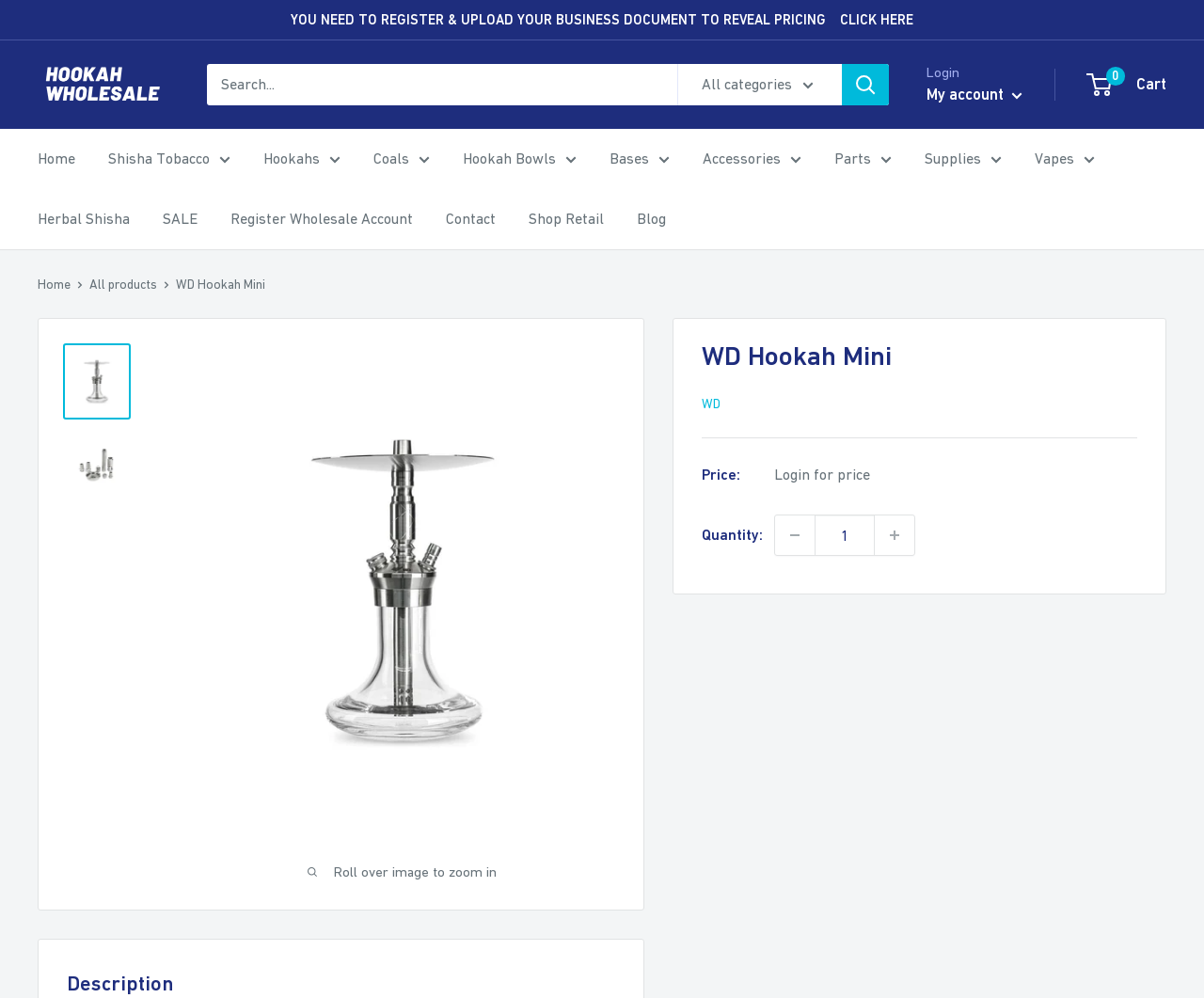How many images of the hookah model are displayed on the page?
Answer the question with as much detail as possible.

I counted the number of image elements on the page with the text 'WD Hookah Mini' and found three of them, which are likely displaying different views of the hookah model.